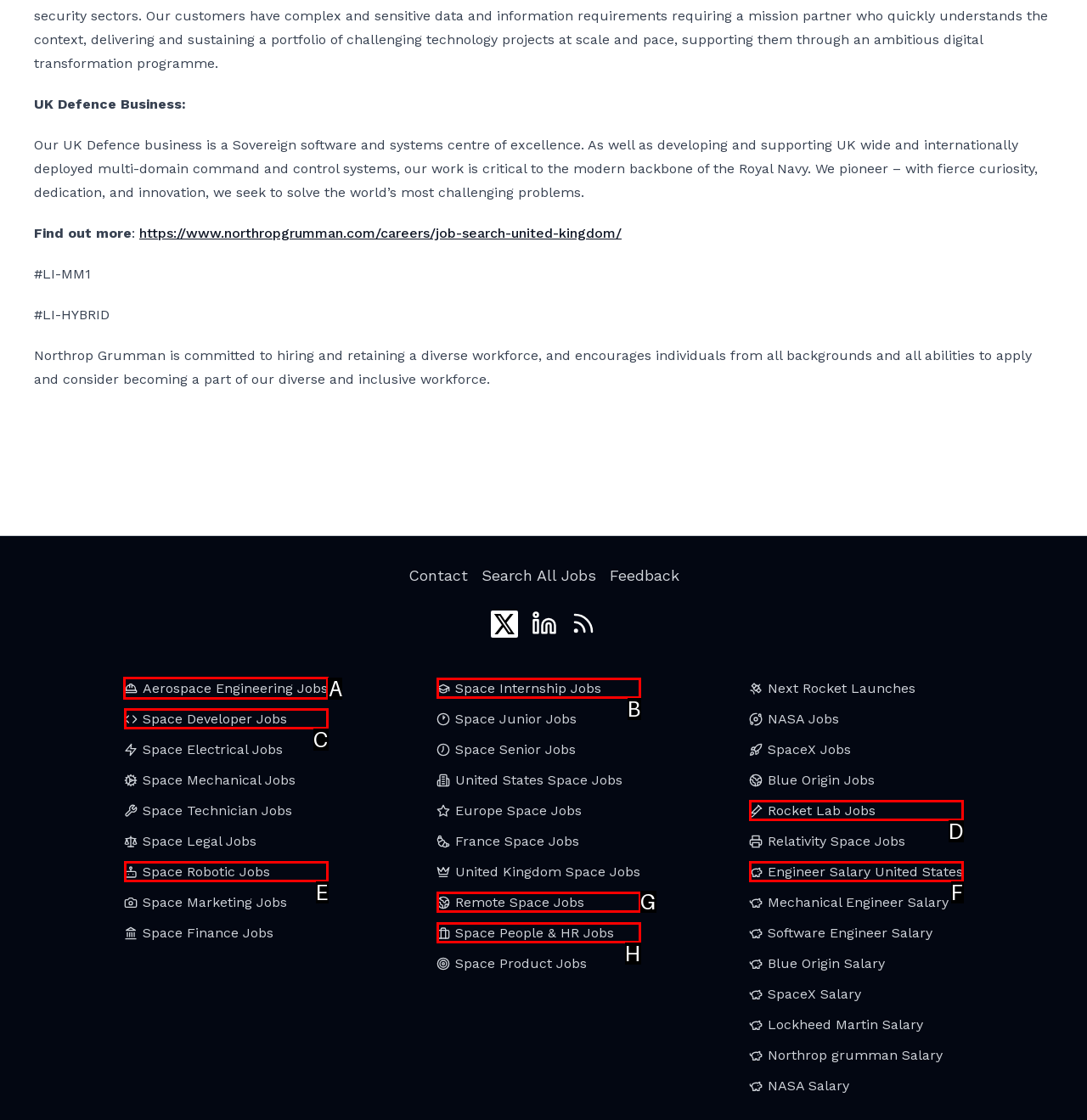Identify the letter of the UI element you should interact with to perform the task: View Aerospace Engineering Jobs
Reply with the appropriate letter of the option.

A